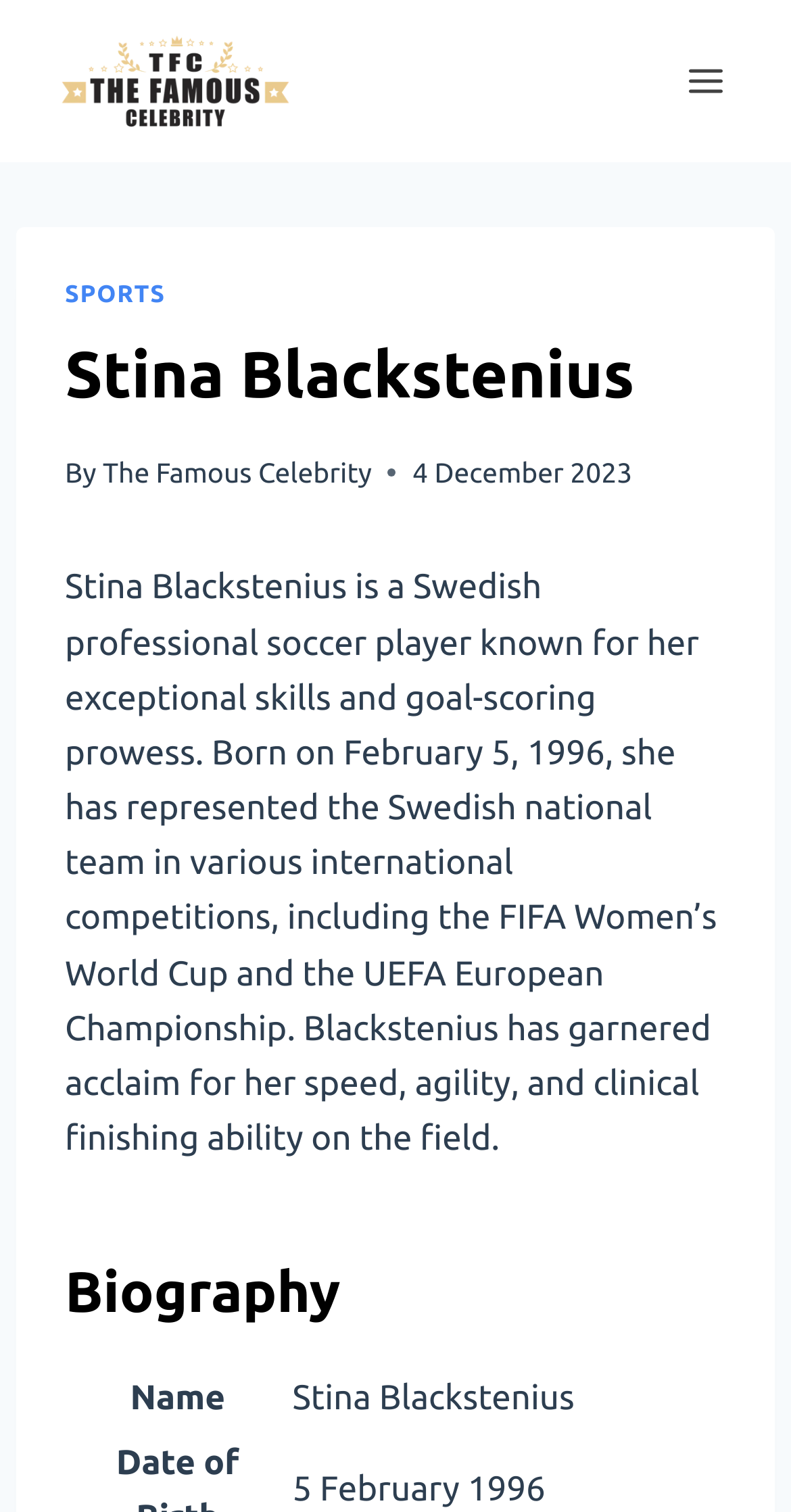Extract the bounding box coordinates of the UI element described: "alt="The Famous Celebrity"". Provide the coordinates in the format [left, top, right, bottom] with values ranging from 0 to 1.

[0.062, 0.012, 0.382, 0.096]